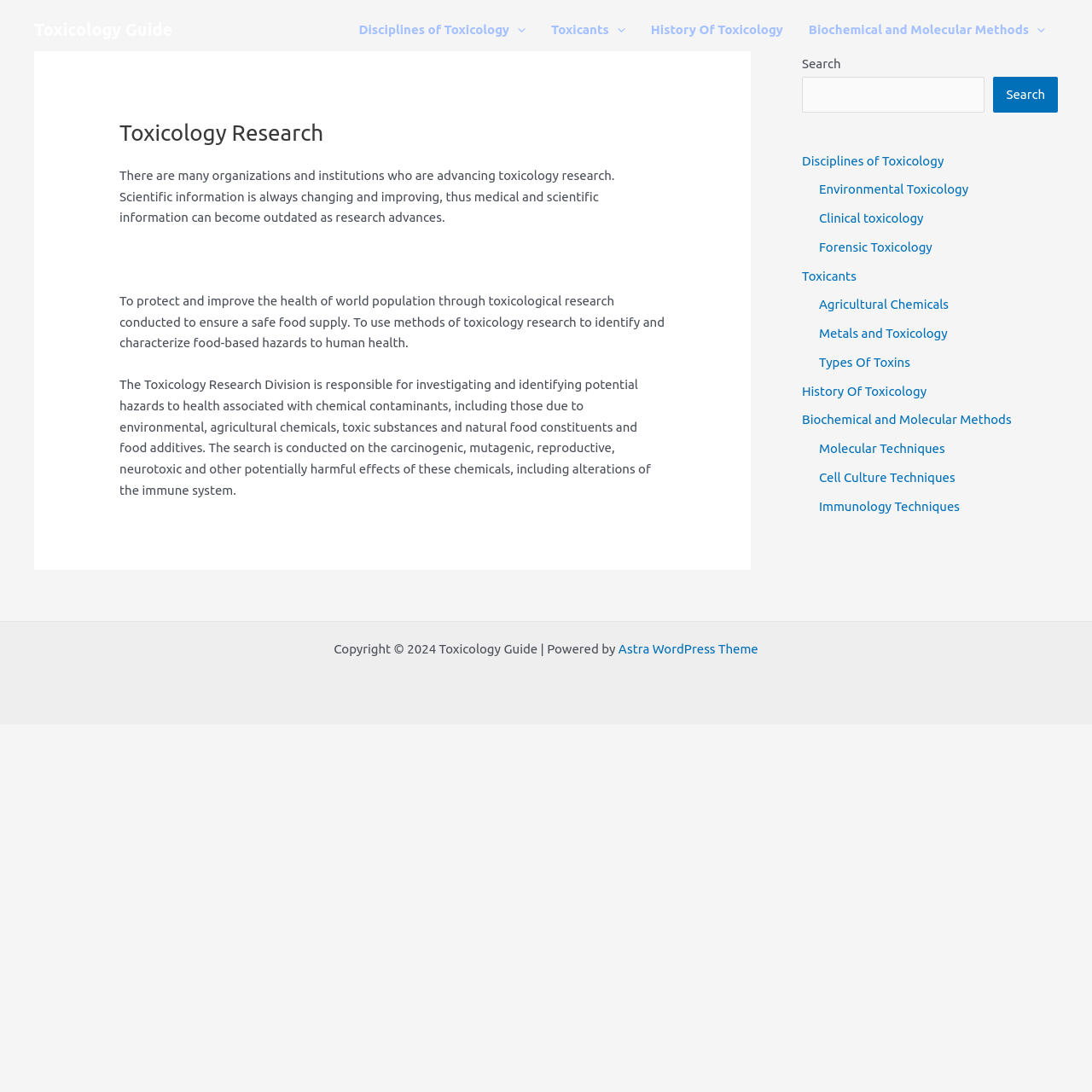Give the bounding box coordinates for the element described by: "Toxicology Guide".

[0.031, 0.018, 0.158, 0.036]